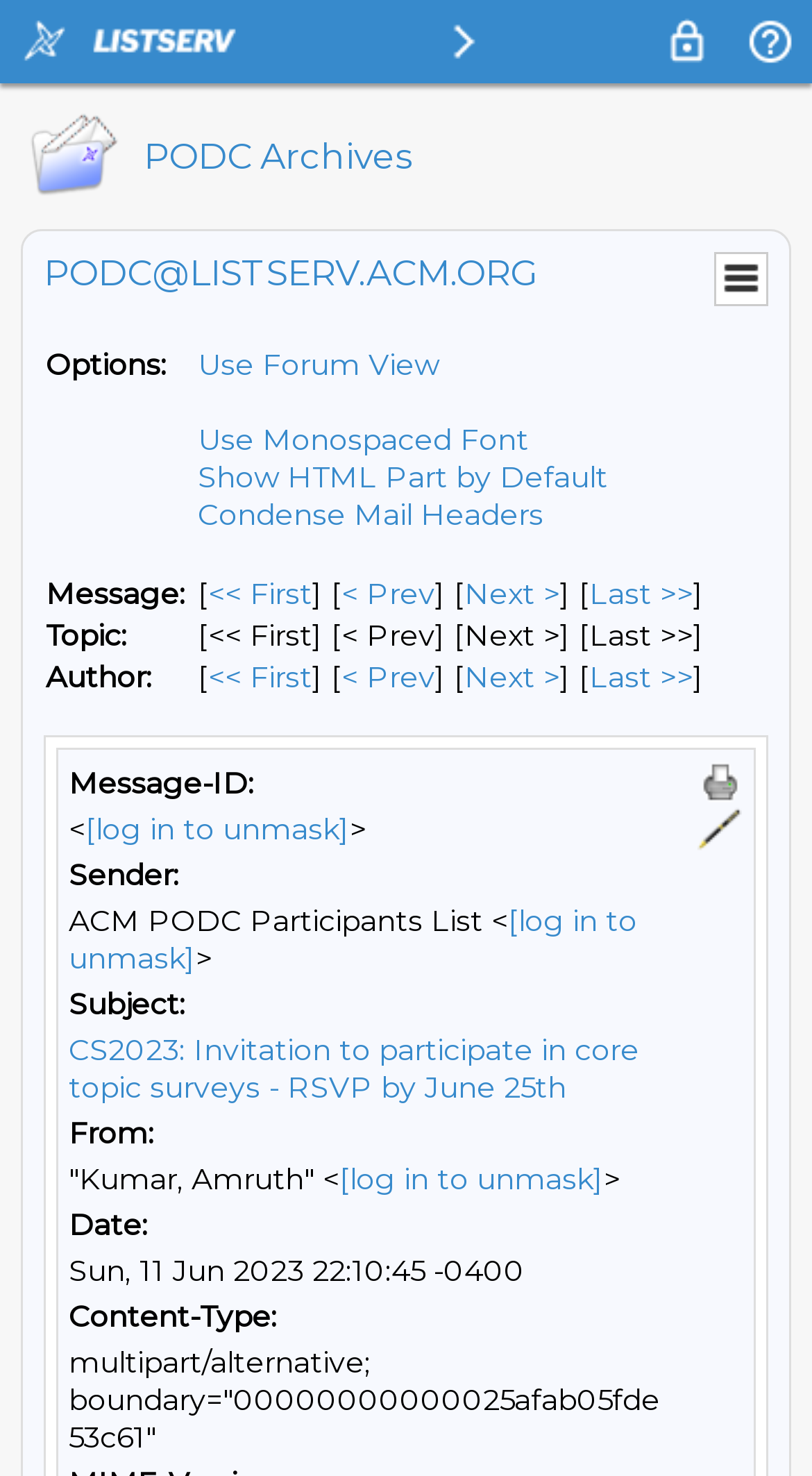Please provide a detailed answer to the question below by examining the image:
What is the date of the current message?

The date of the current message is not explicitly specified in the webpage, but it can be inferred that the date is related to the text 'Date:' in the table row.